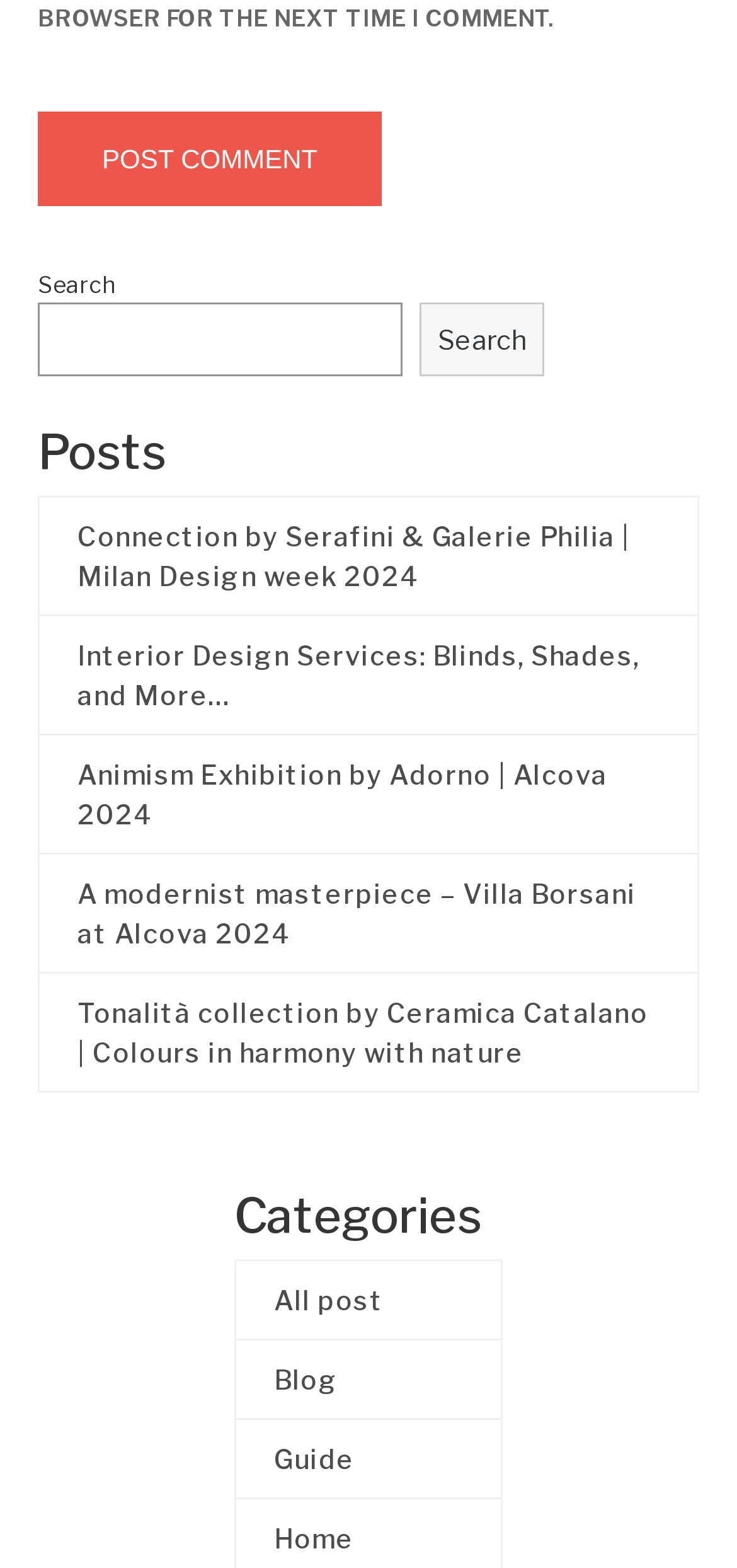Extract the bounding box coordinates of the UI element described by: "Home". The coordinates should include four float numbers ranging from 0 to 1, e.g., [left, top, right, bottom].

[0.372, 0.968, 0.628, 0.993]